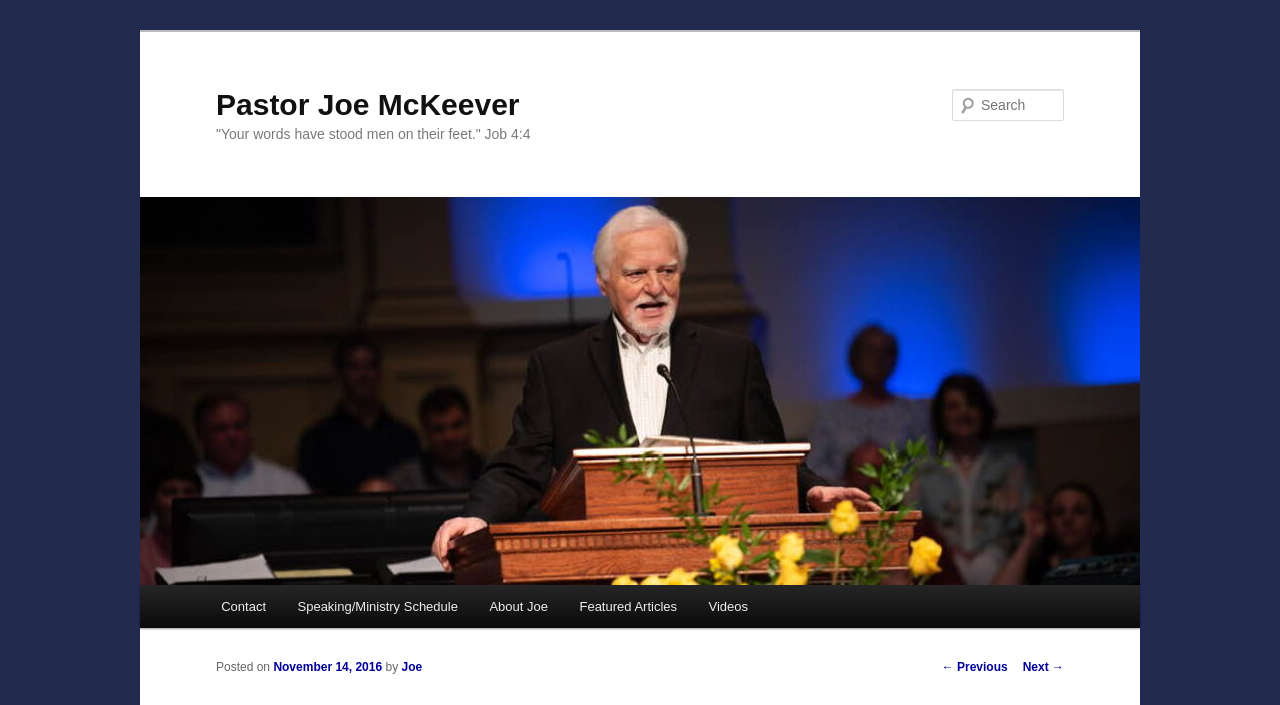Offer a comprehensive description of the webpage’s content and structure.

The webpage is about Pastor Joe McKeever, with a focus on his writings and ministry. At the top left, there is a link to skip to the primary content. Below it, there is a heading with the title "Pastor Joe McKeever" and a link to his name. 

To the right of the title, there is a heading with a biblical quote "Your words have stood men on their feet." Job 4:4. Below the title, there is a large image of Pastor Joe McKeever, which takes up most of the width of the page. 

On the top right, there is a search bar with a label "Search" and a textbox to input search queries. Above the search bar, there is a static text "Search". 

Below the image, there is a main menu with links to various sections, including "Contact", "Speaking/Ministry Schedule", "About Joe", "Featured Articles", and "Videos". 

At the bottom of the page, there is a post navigation section with links to previous and next posts. The previous link is on the left, and the next link is on the right. Between them, there is a section with the post's metadata, including the date "November 14, 2016" and the author "Joe".